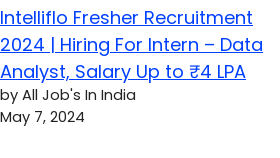Reply to the question with a single word or phrase:
What is the date of the job posting?

May 7, 2024